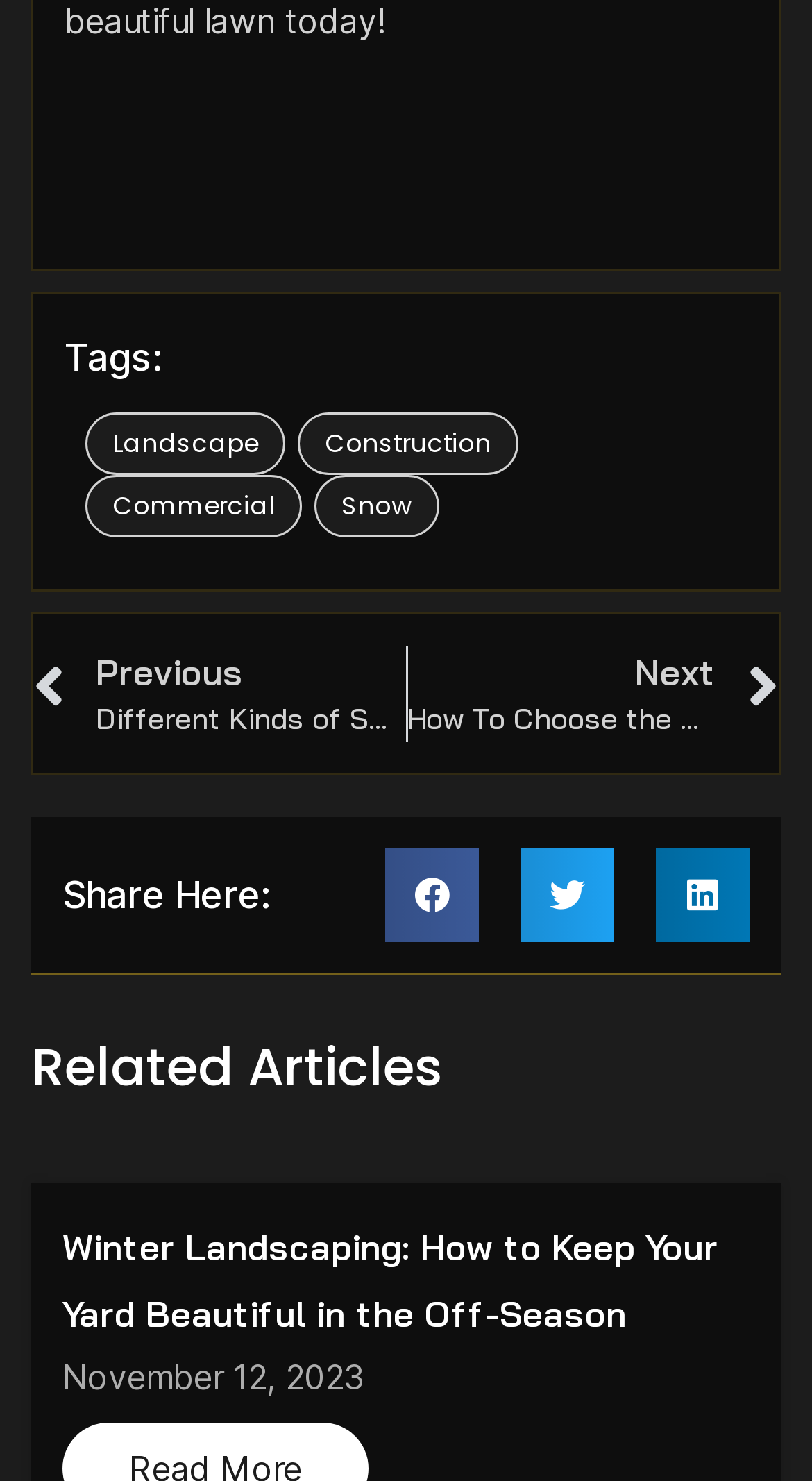How many links are there on the webpage?
Ensure your answer is thorough and detailed.

I counted the number of links on the webpage, which are 'Prev Previous Different Kinds of Swimming Pools', 'Next How To Choose the Right Plants for Your Landscape Next', 'Winter Landscaping: How to Keep Your Yard Beautiful in the Off-Season', 'Share on facebook', 'Share on twitter', and 'Share on linkedin', so there are 5 links in total.